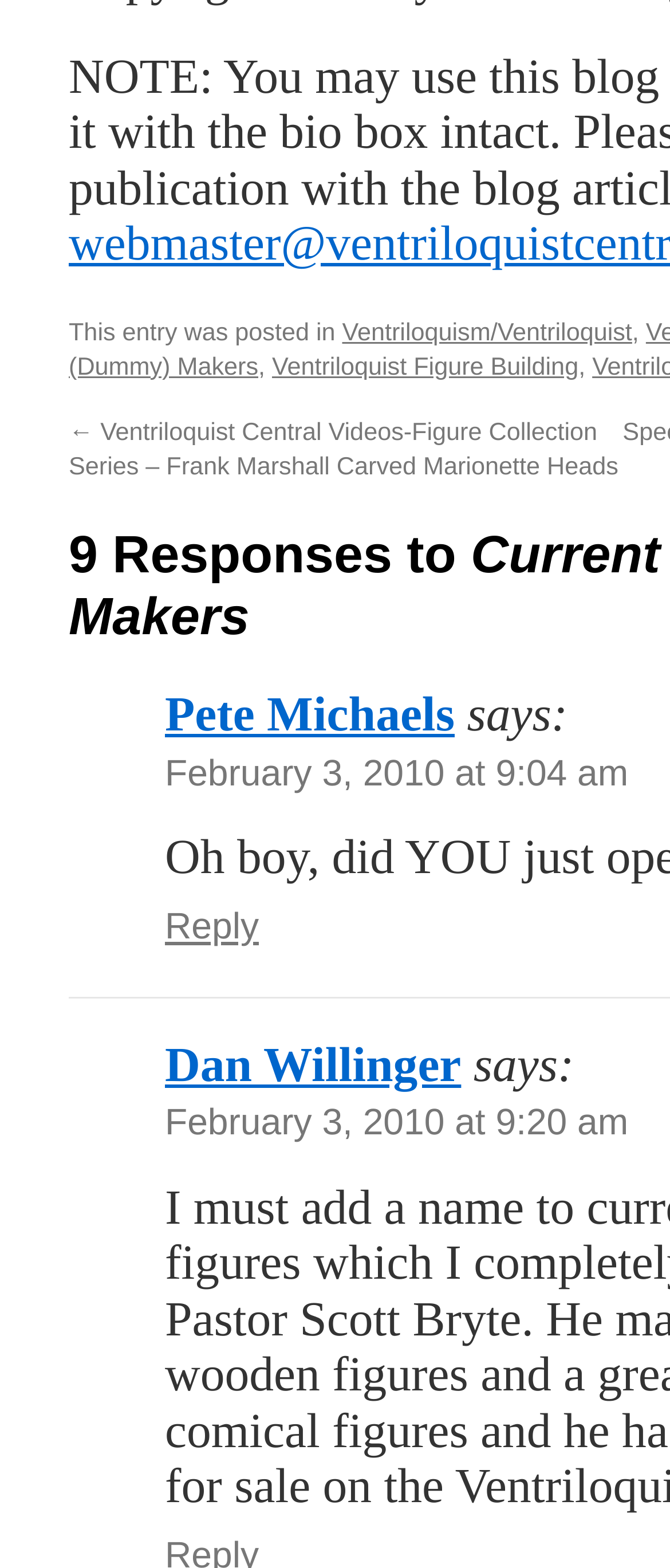Using the given element description, provide the bounding box coordinates (top-left x, top-left y, bottom-right x, bottom-right y) for the corresponding UI element in the screenshot: Pete Michaels

[0.246, 0.44, 0.679, 0.474]